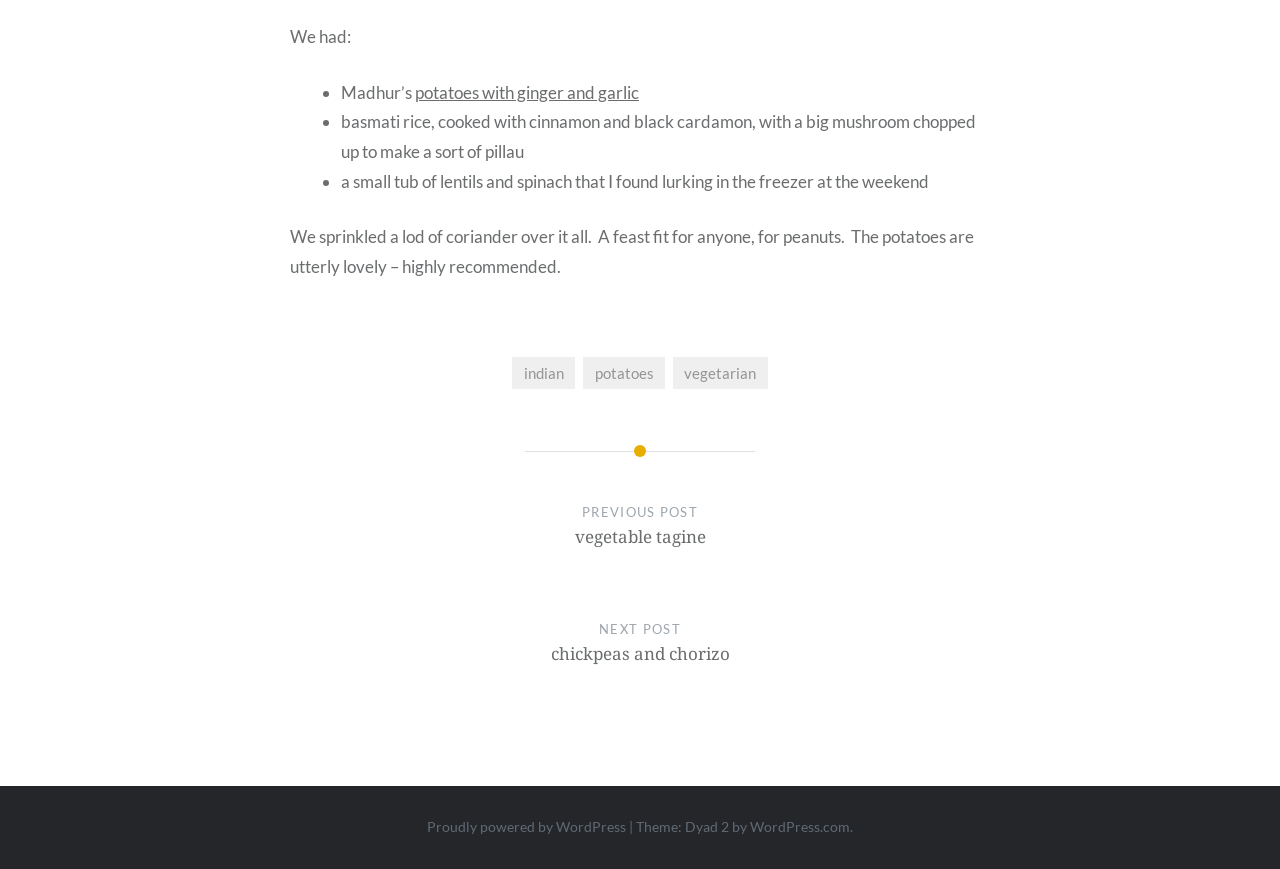Bounding box coordinates are specified in the format (top-left x, top-left y, bottom-right x, bottom-right y). All values are floating point numbers bounded between 0 and 1. Please provide the bounding box coordinate of the region this sentence describes: Next Post chickpeas and chorizo

[0.14, 0.712, 0.86, 0.807]